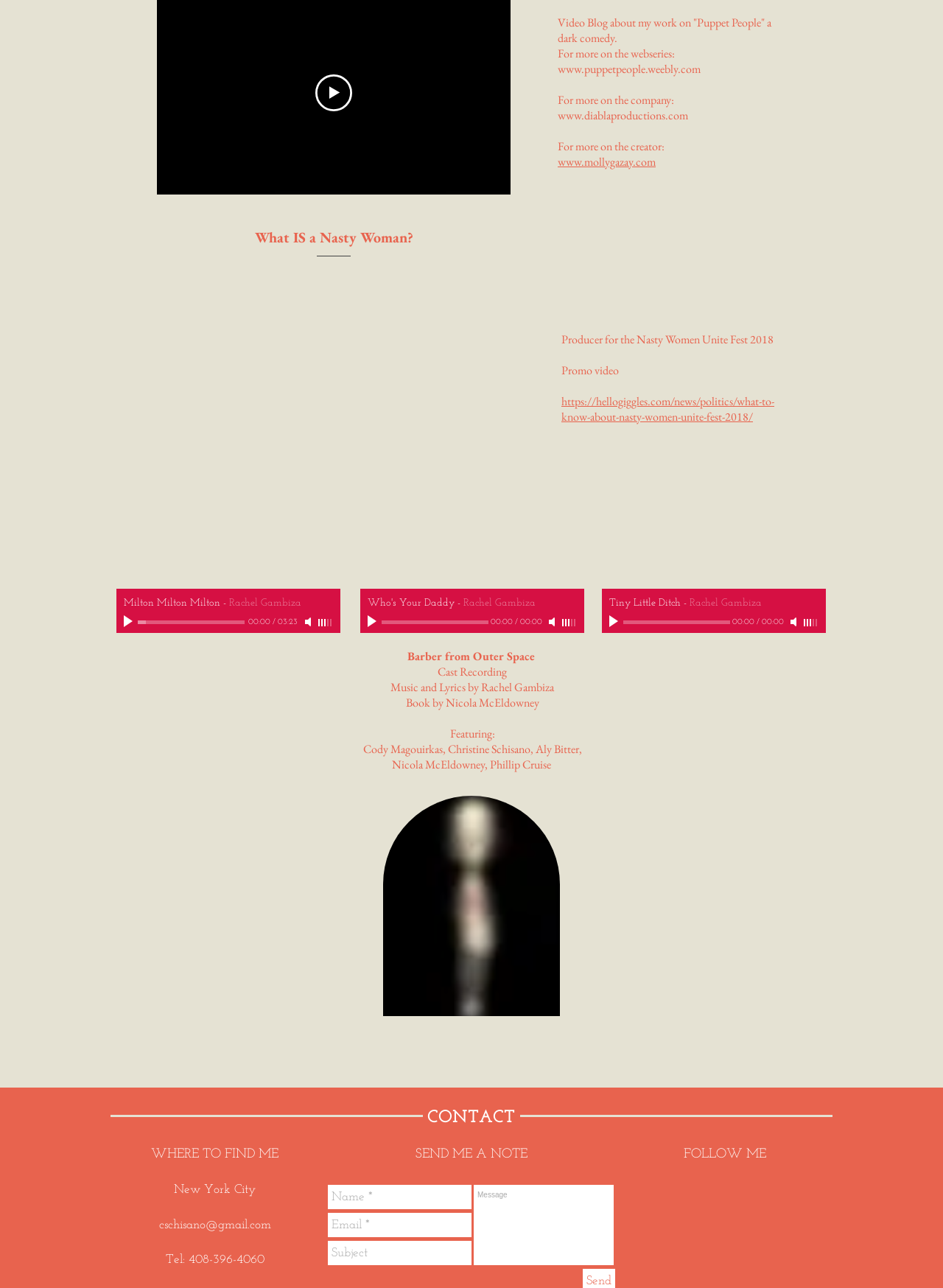Please locate the bounding box coordinates for the element that should be clicked to achieve the following instruction: "Play the video". Ensure the coordinates are given as four float numbers between 0 and 1, i.e., [left, top, right, bottom].

[0.334, 0.057, 0.373, 0.086]